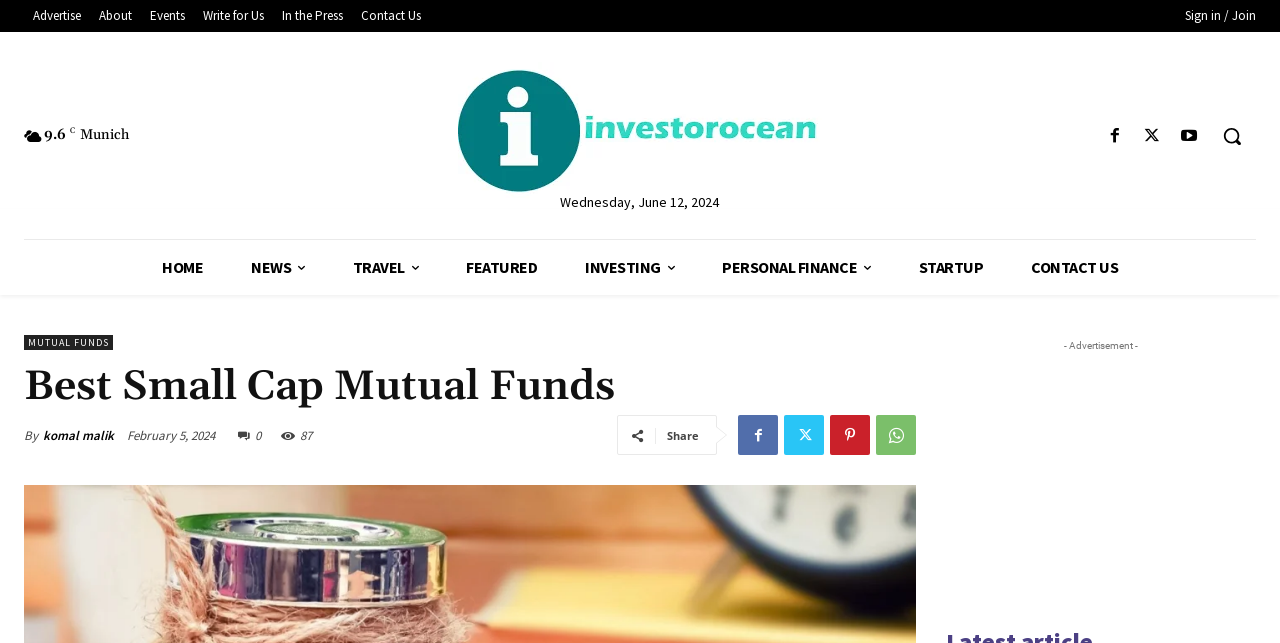Could you indicate the bounding box coordinates of the region to click in order to complete this instruction: "Click the link to download this free icon about hd video sign".

None